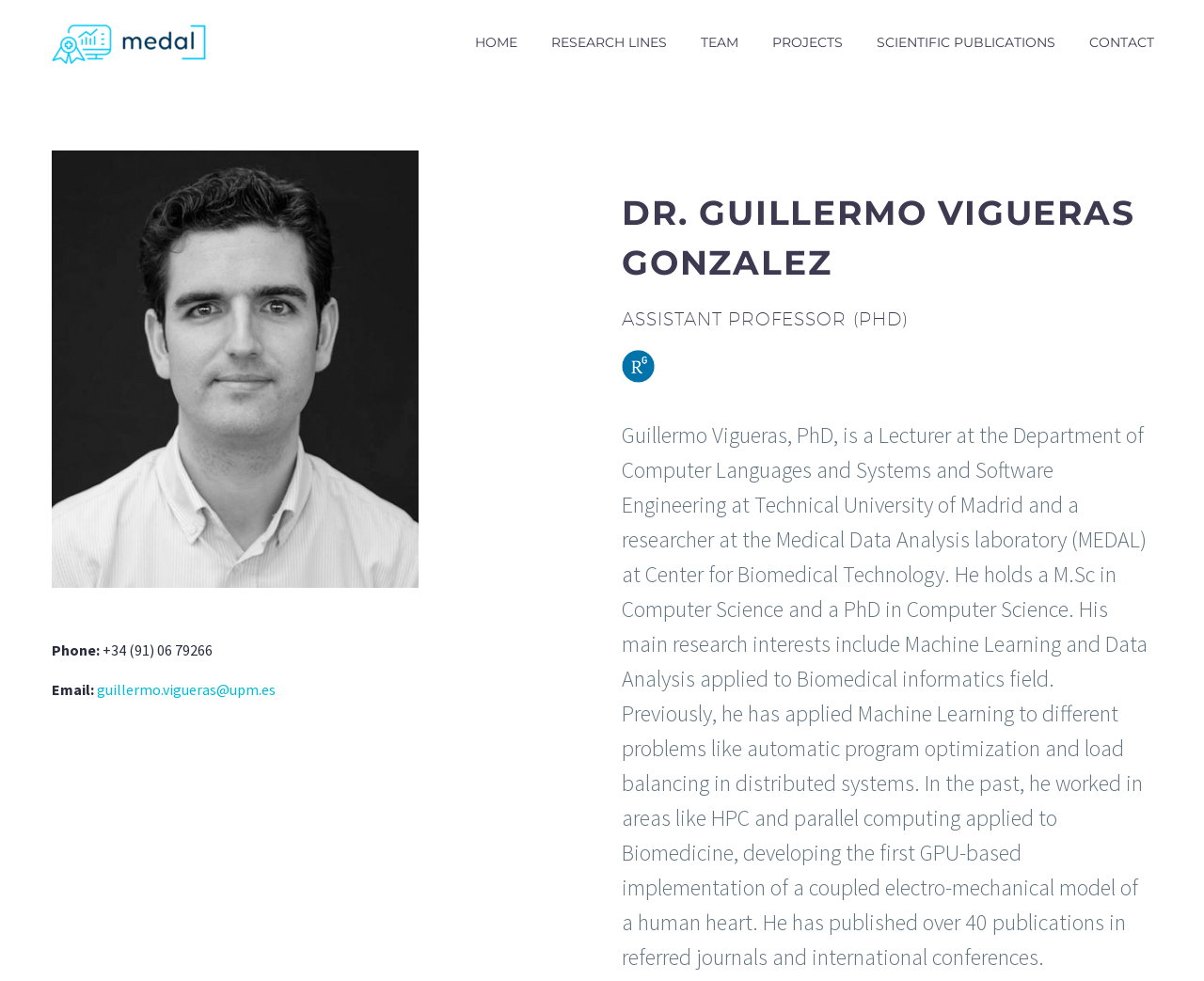What is the researcher's name?
Using the visual information, reply with a single word or short phrase.

Guillermo Vigueras Gonzalez